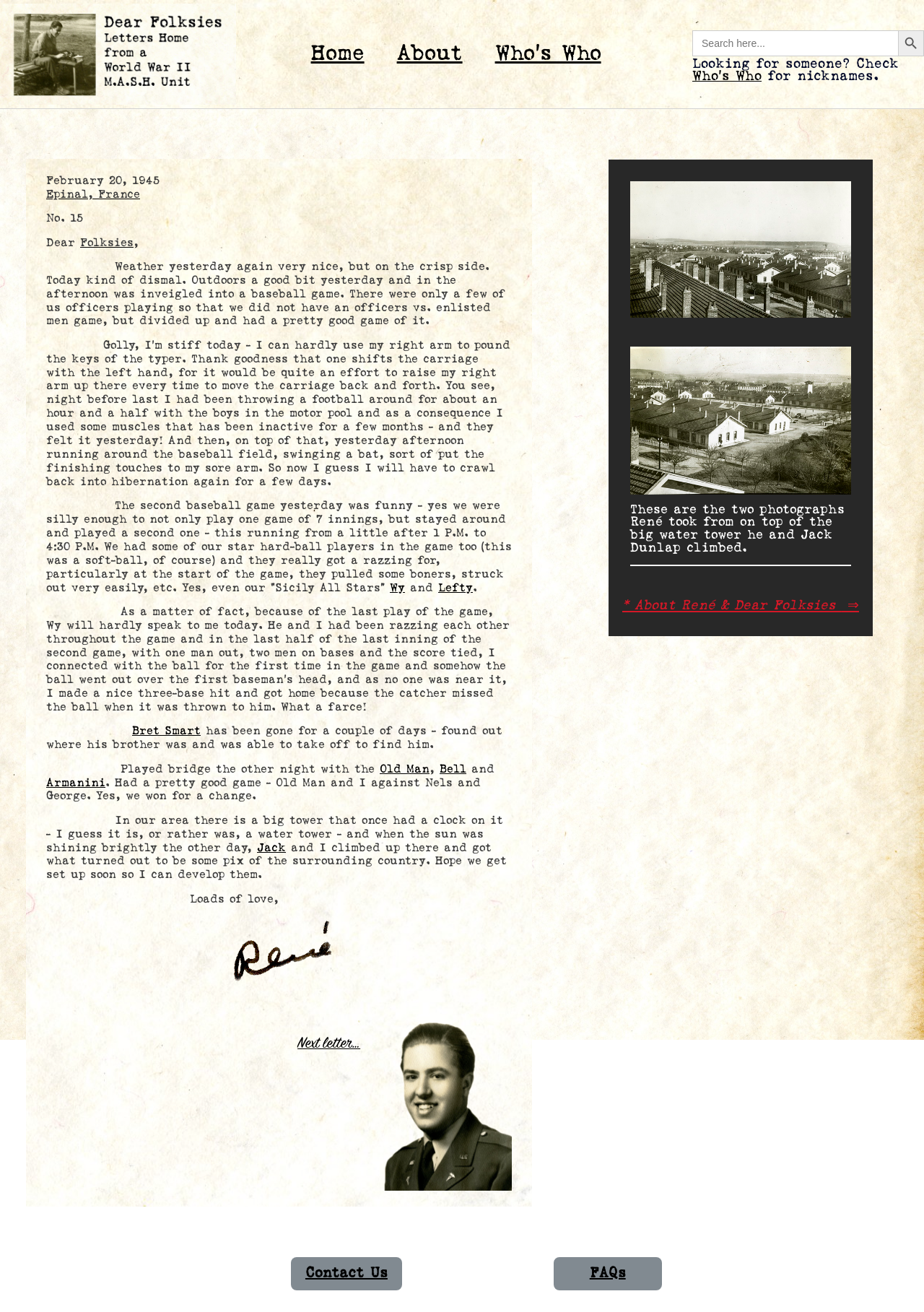Locate the bounding box coordinates of the element that should be clicked to execute the following instruction: "Contact Us".

[0.315, 0.958, 0.435, 0.983]